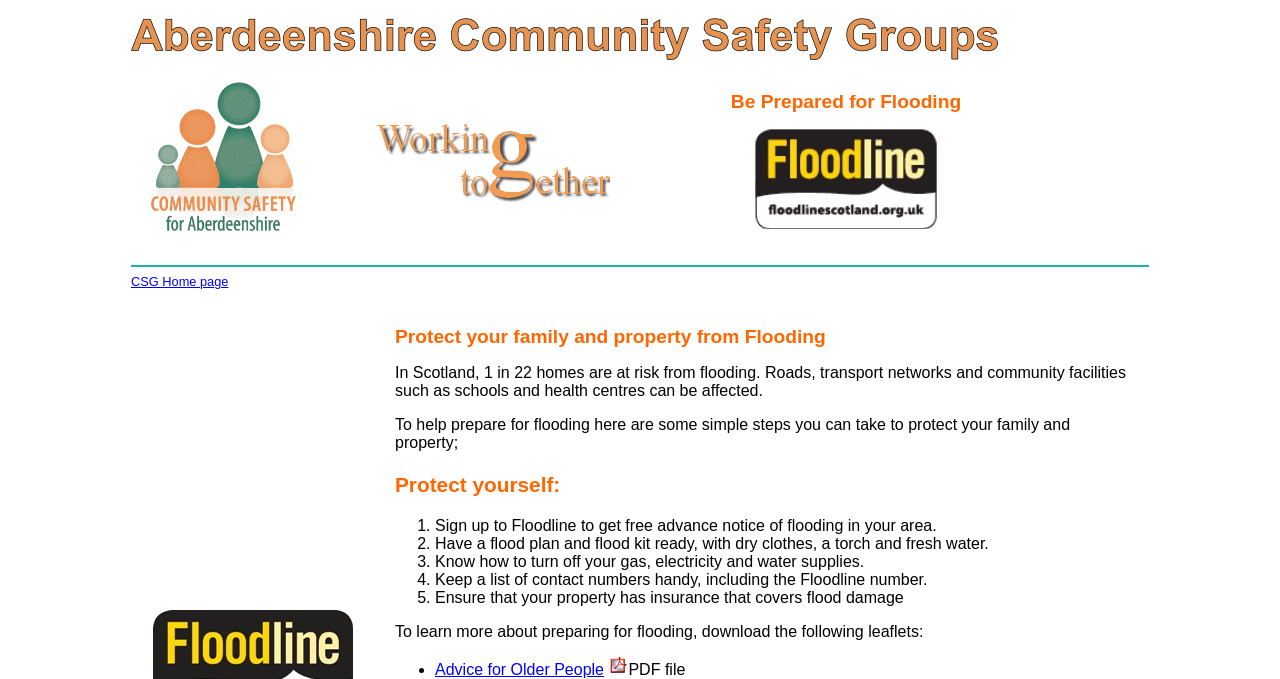What is the name of the logo on the top right corner?
Please answer the question as detailed as possible.

The logo on the top right corner is the Floodline logo, which is an image element with a bounding box of [0.59, 0.19, 0.732, 0.337] and is part of the table 'layout table for page header'.